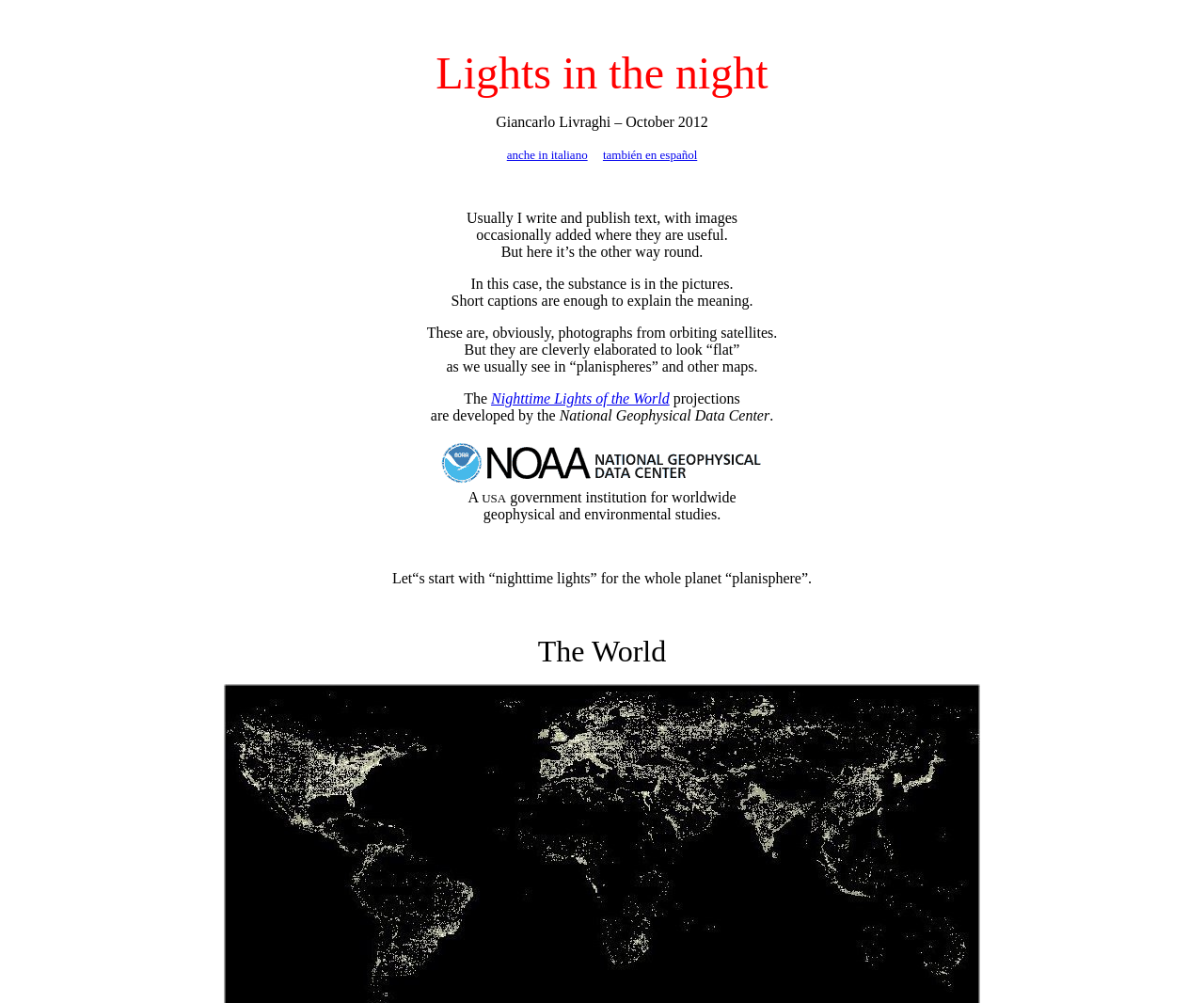Carefully examine the image and provide an in-depth answer to the question: What type of images are used in the article?

The type of images used in the article is mentioned in the static text elements, which say 'These are, obviously, photographs from orbiting satellites'.